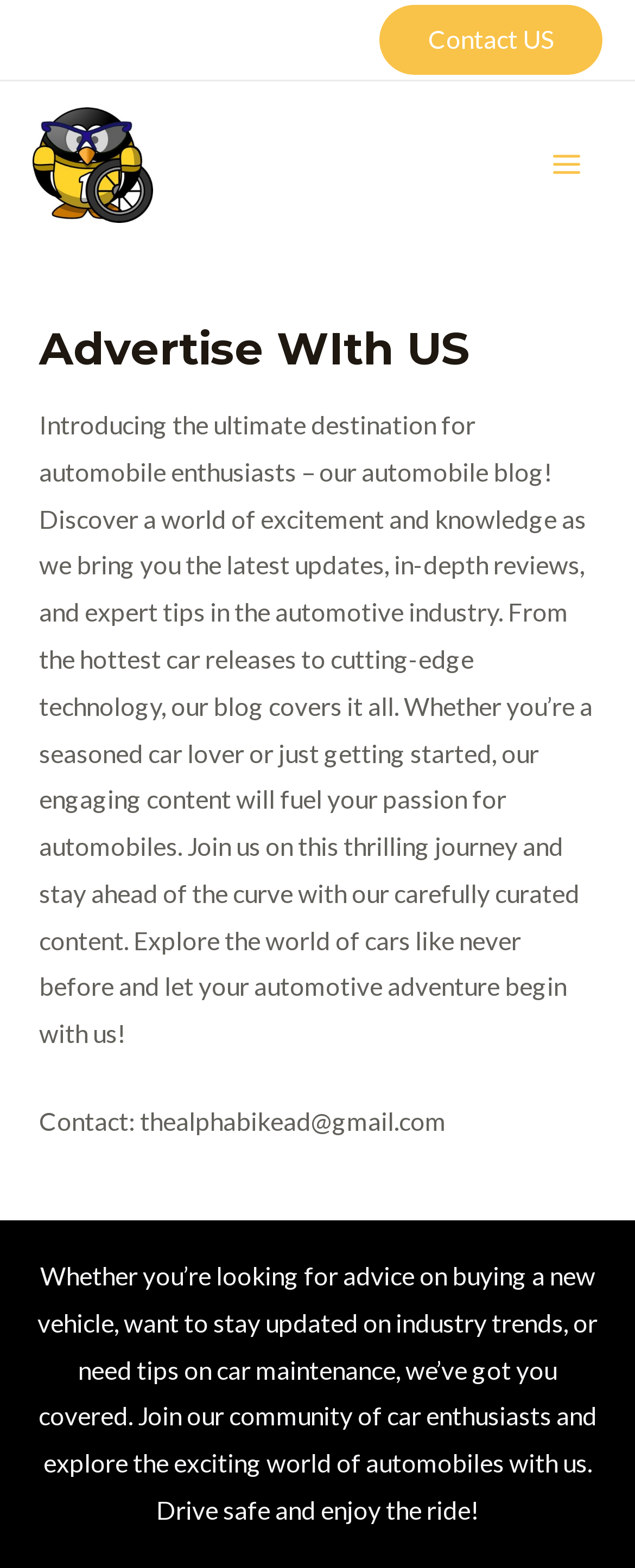Please reply to the following question with a single word or a short phrase:
What is the name of the blog?

The Alpha Bike